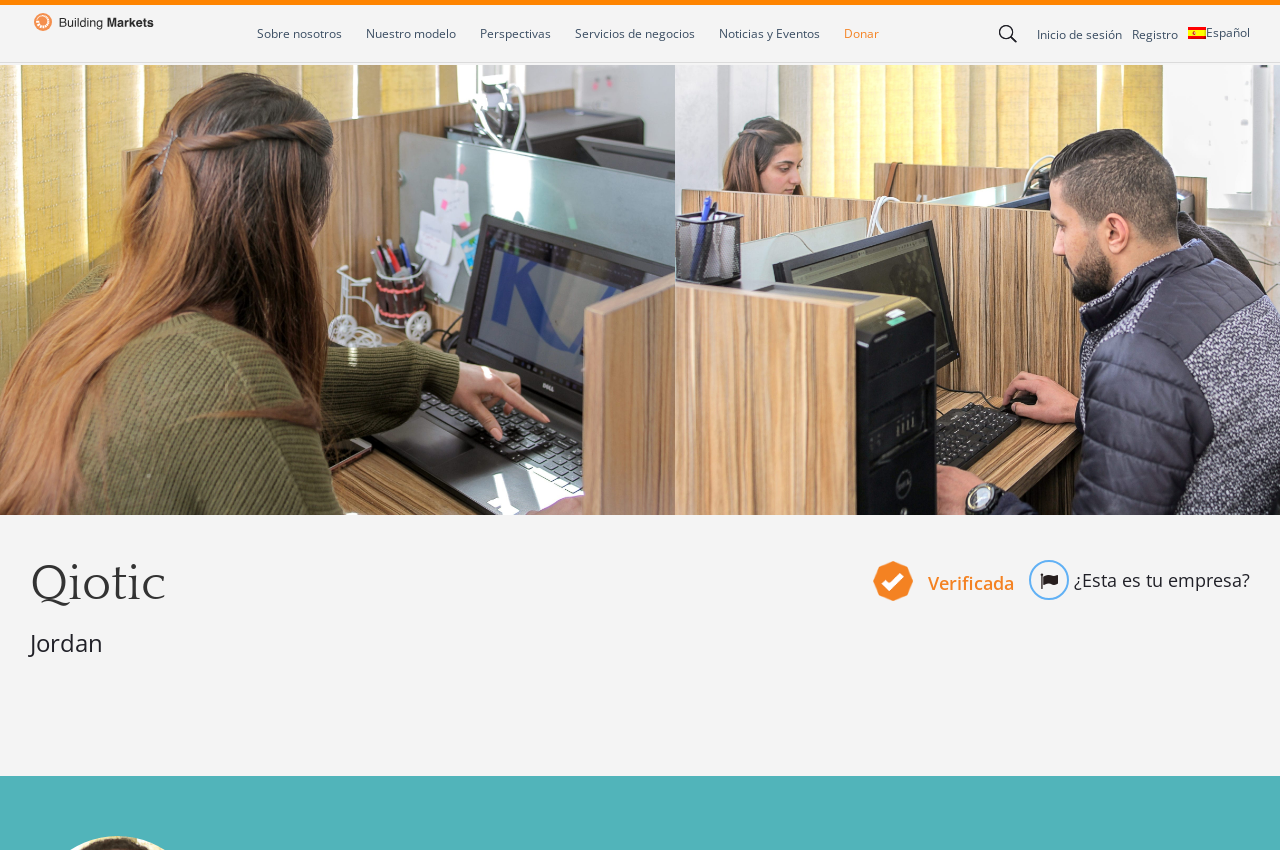Determine the bounding box coordinates of the element that should be clicked to execute the following command: "register".

[0.884, 0.03, 0.92, 0.05]